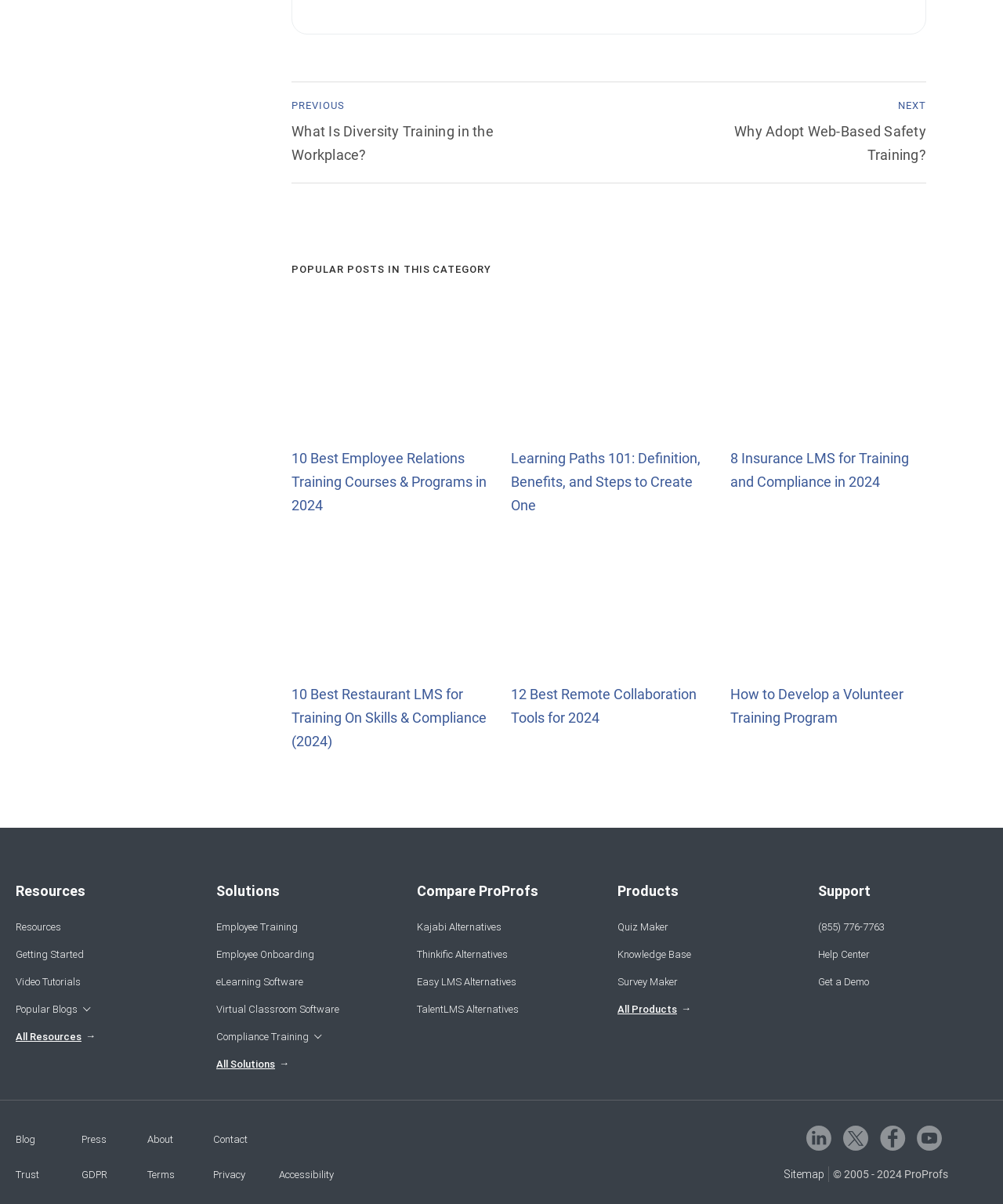Given the element description: "Get a Demo", predict the bounding box coordinates of the UI element it refers to, using four float numbers between 0 and 1, i.e., [left, top, right, bottom].

[0.816, 0.809, 0.882, 0.822]